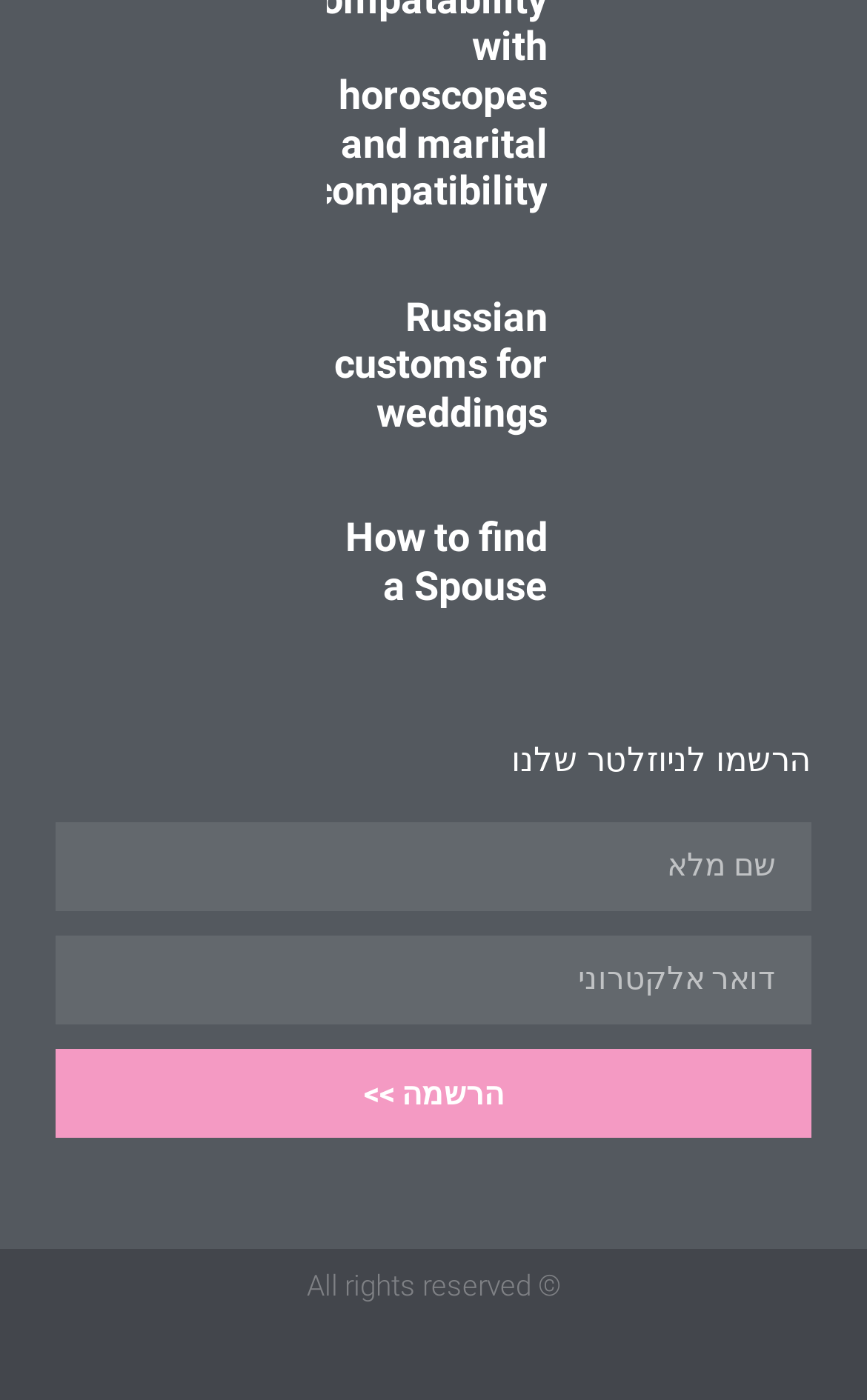Find the bounding box coordinates of the element's region that should be clicked in order to follow the given instruction: "Click the registration button". The coordinates should consist of four float numbers between 0 and 1, i.e., [left, top, right, bottom].

[0.064, 0.749, 0.936, 0.812]